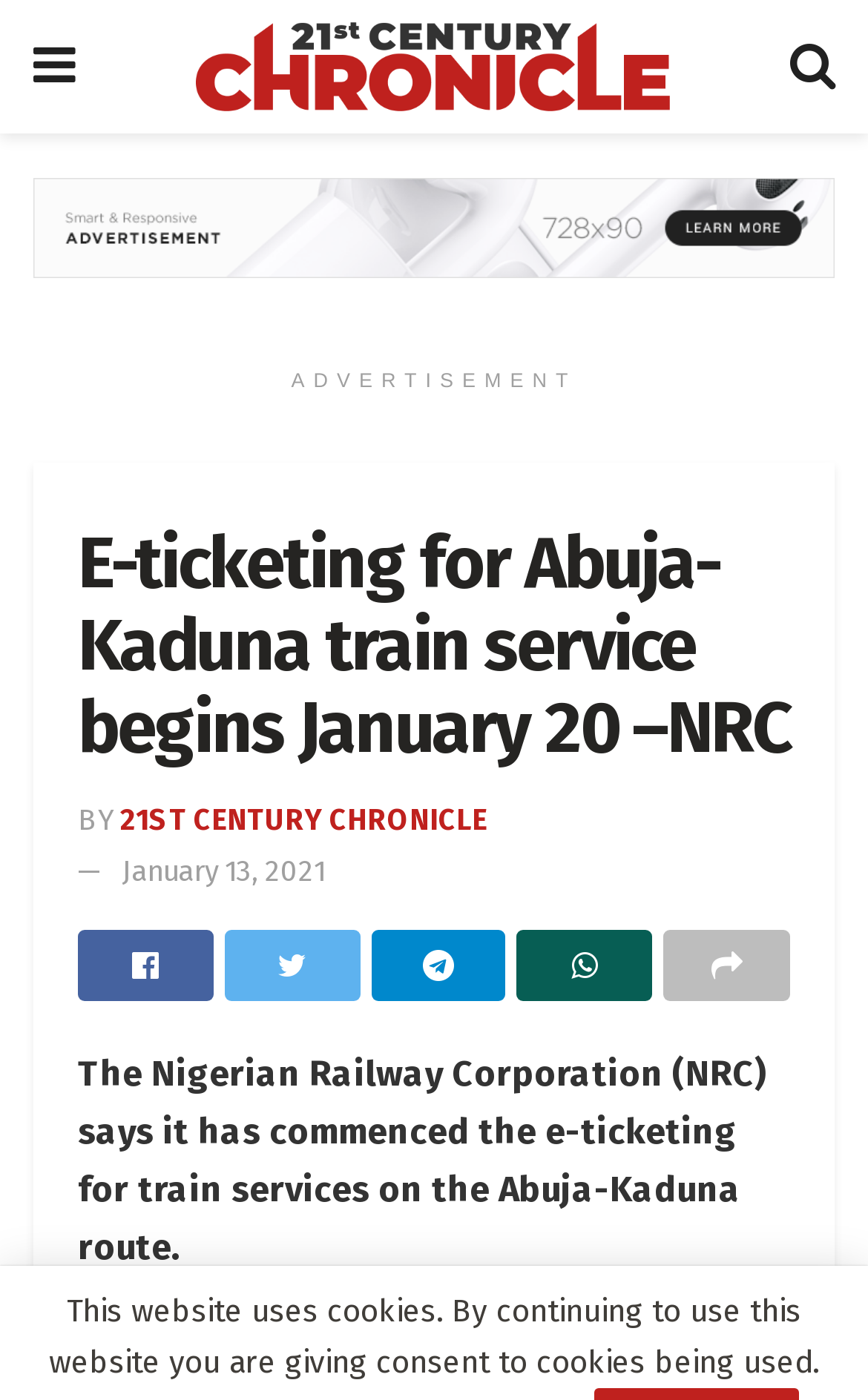What is the name of the publication?
Use the information from the image to give a detailed answer to the question.

The webpage has a link and an image with the text '21st Century Chronicle', indicating that this is the name of the publication or news source.